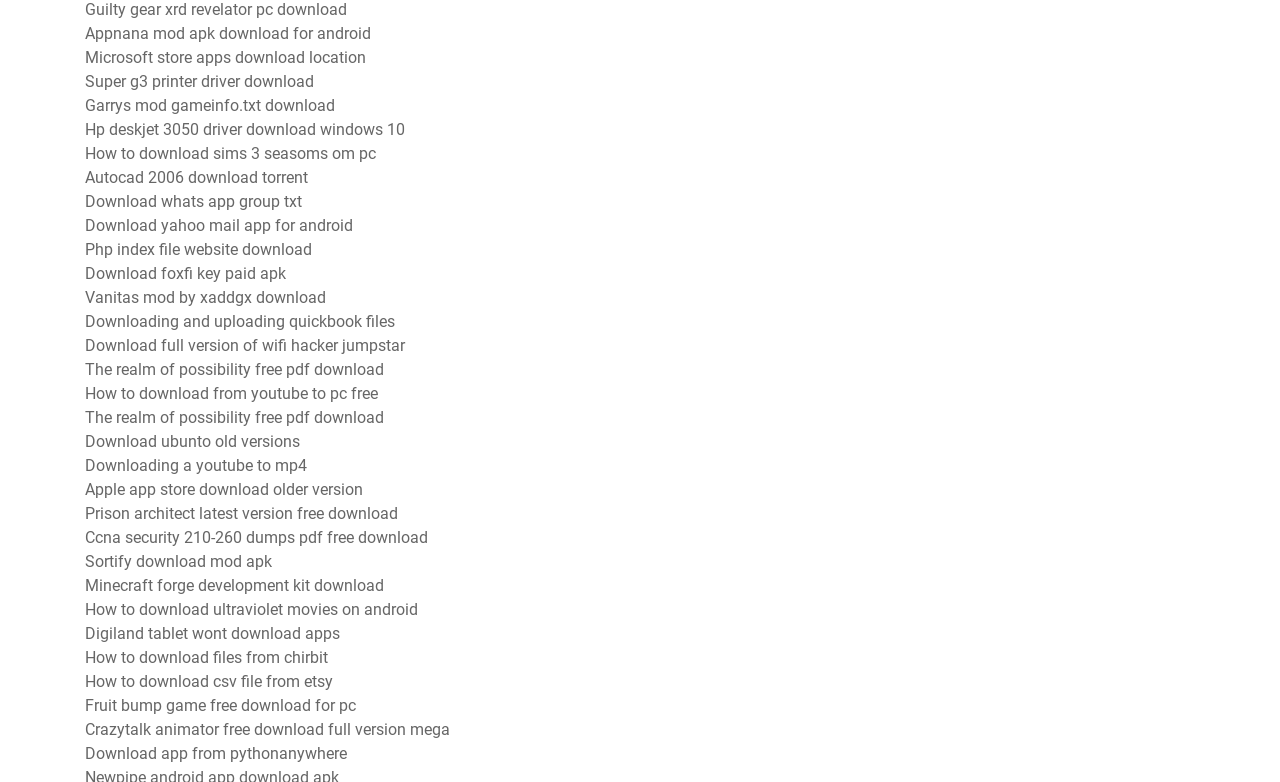Please locate the bounding box coordinates of the element that should be clicked to complete the given instruction: "Get Appnana mod APK for Android".

[0.066, 0.031, 0.29, 0.055]